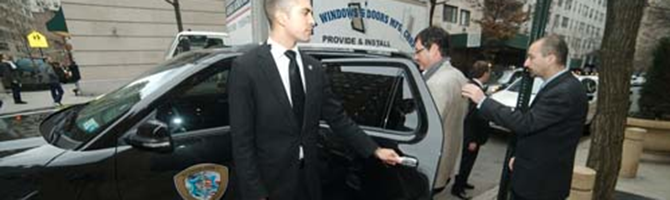What type of environment is depicted in the background?
Using the image, provide a detailed and thorough answer to the question.

The caption states that the background features an urban environment, which reinforces the context of professional security services in public spaces. This suggests that the scene is set in a city or a metropolitan area.